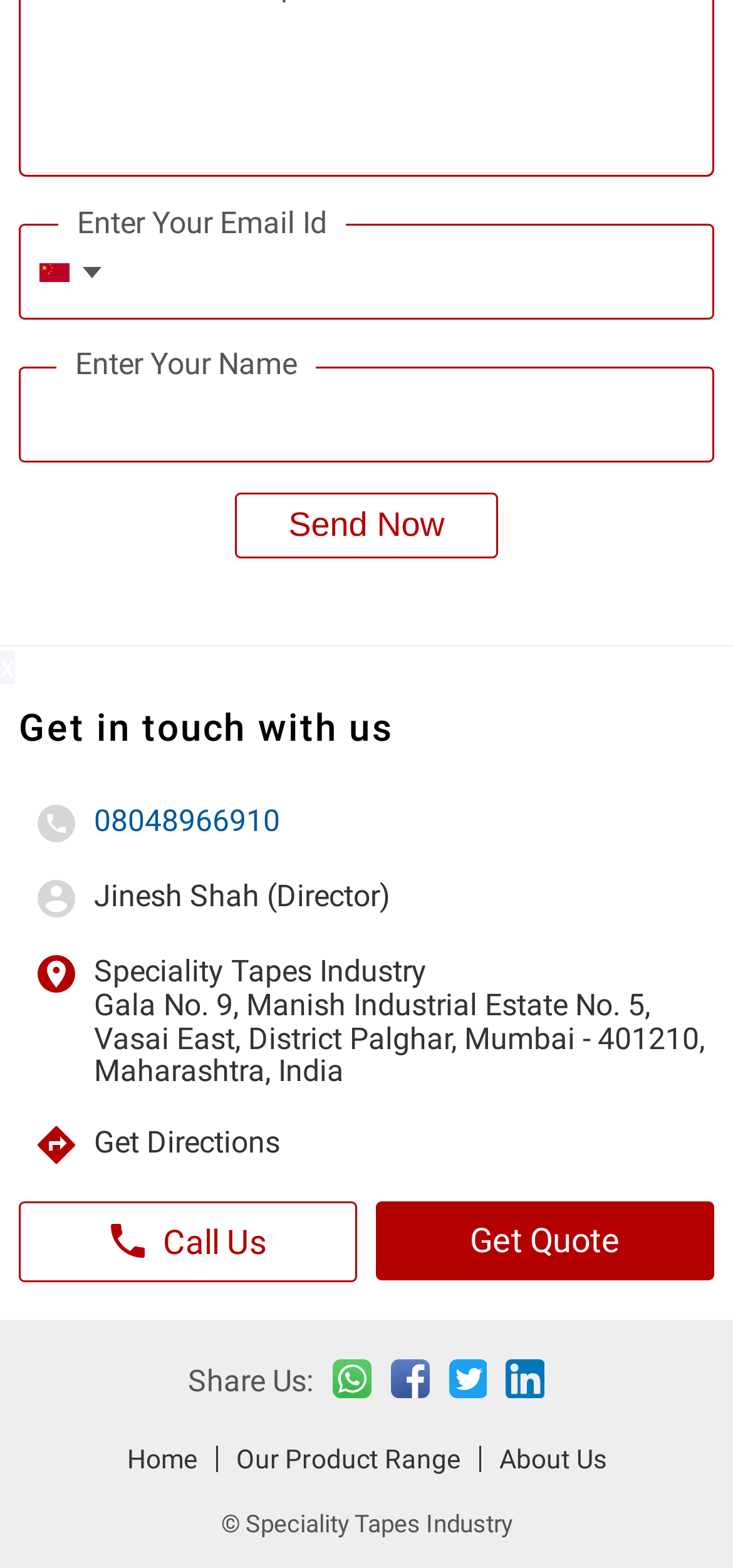Identify the bounding box coordinates of the element to click to follow this instruction: 'Get in touch with us'. Ensure the coordinates are four float values between 0 and 1, provided as [left, top, right, bottom].

[0.051, 0.52, 0.103, 0.543]